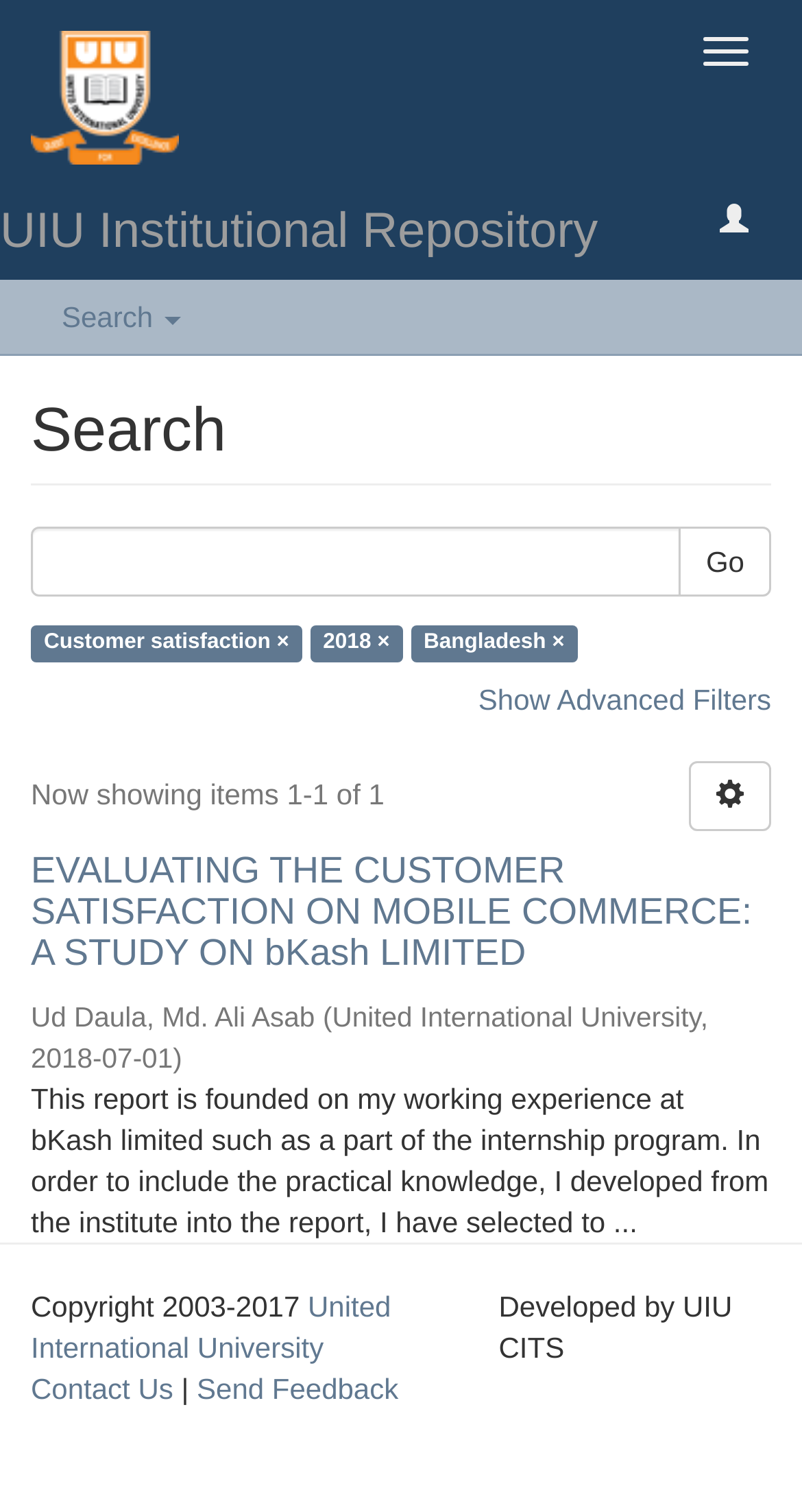Provide your answer in one word or a succinct phrase for the question: 
What is the name of the university?

United International University